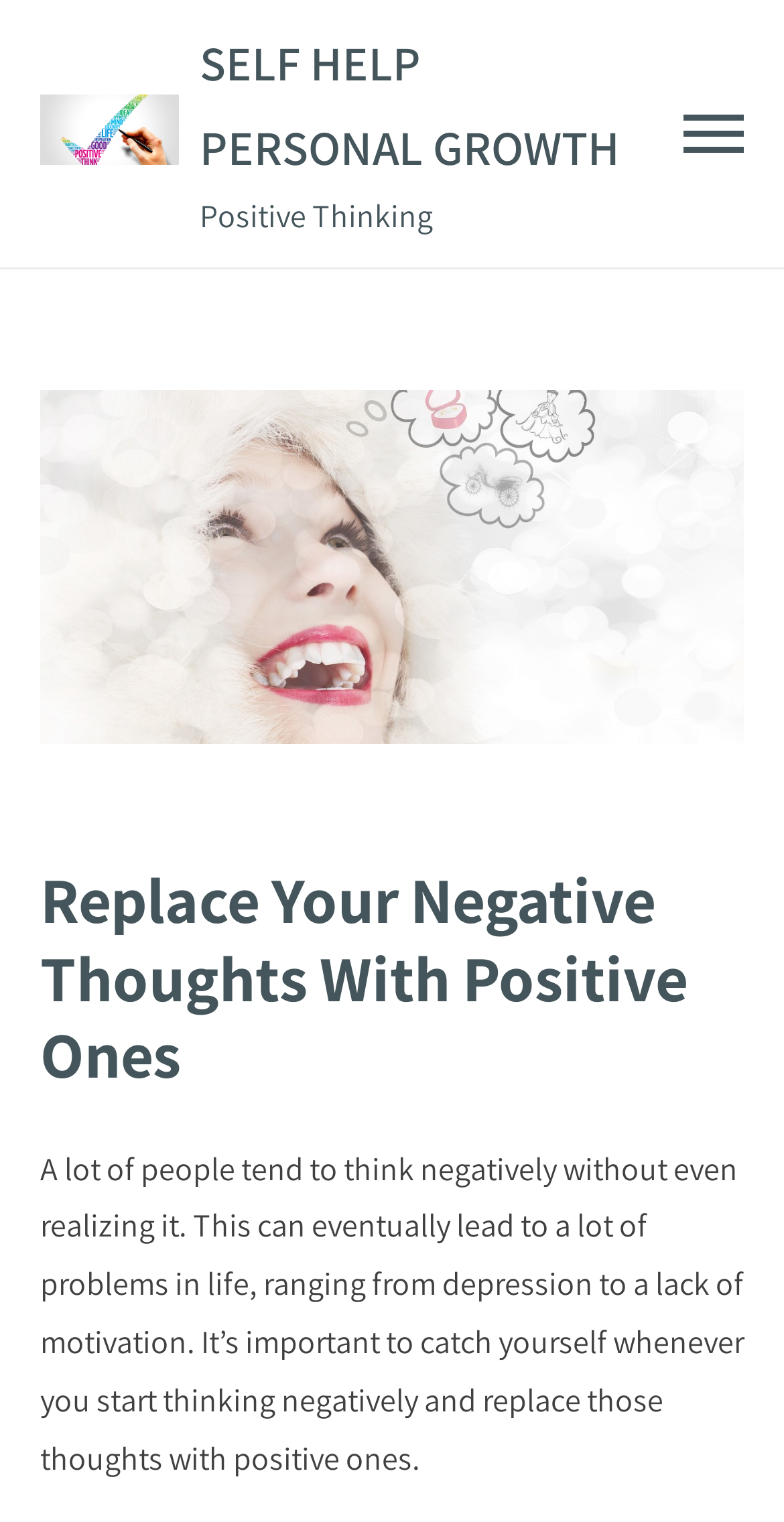What is the purpose of the button on the top right?
Answer the question based on the image using a single word or a brief phrase.

To control primary-menu